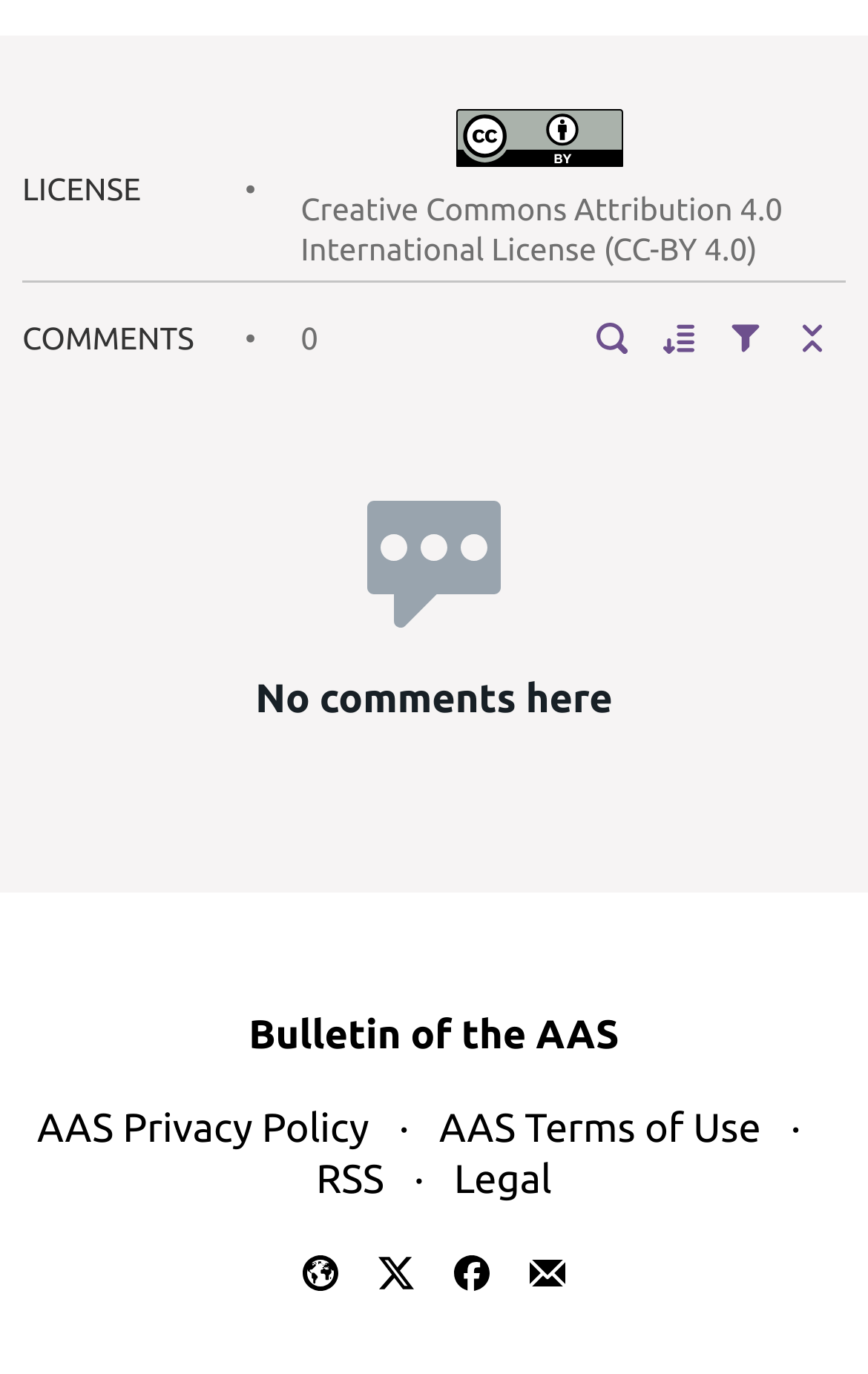Please identify the bounding box coordinates of the area that needs to be clicked to fulfill the following instruction: "Sort comments."

[0.744, 0.222, 0.821, 0.271]